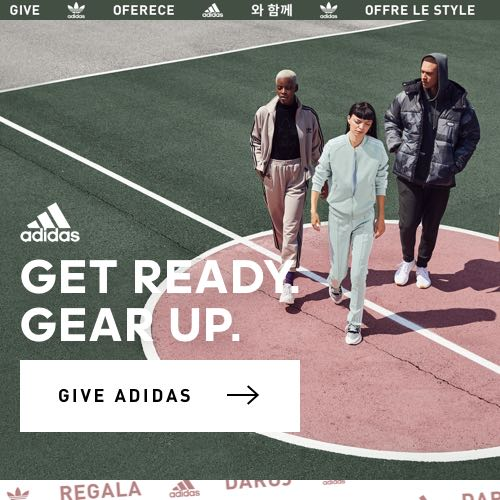Describe the scene in the image with detailed observations.

The image features a dynamic scene showcasing three stylish individuals walking together on a vibrant basketball court, which is painted in a mix of colors. The group consists of two men and one woman, all dressed in trendy athletic wear from Adidas. The central figure, a man in a light gray outfit, stands out with his confident demeanor, while the woman on the left is dressed in a chic black ensemble, and the man on the right sports a dark padded jacket. Above the trio, the Adidas logo is prominently displayed, accompanied by the motivational phrases "GET READY" and "GEAR UP," suggesting a focus on preparation and style in athletic pursuits. At the bottom, a call-to-action button reads "GIVE ADIDAS," inviting viewers to engage further with the brand. This image encapsulates a modern, active lifestyle, blending fashion and fitness seamlessly.